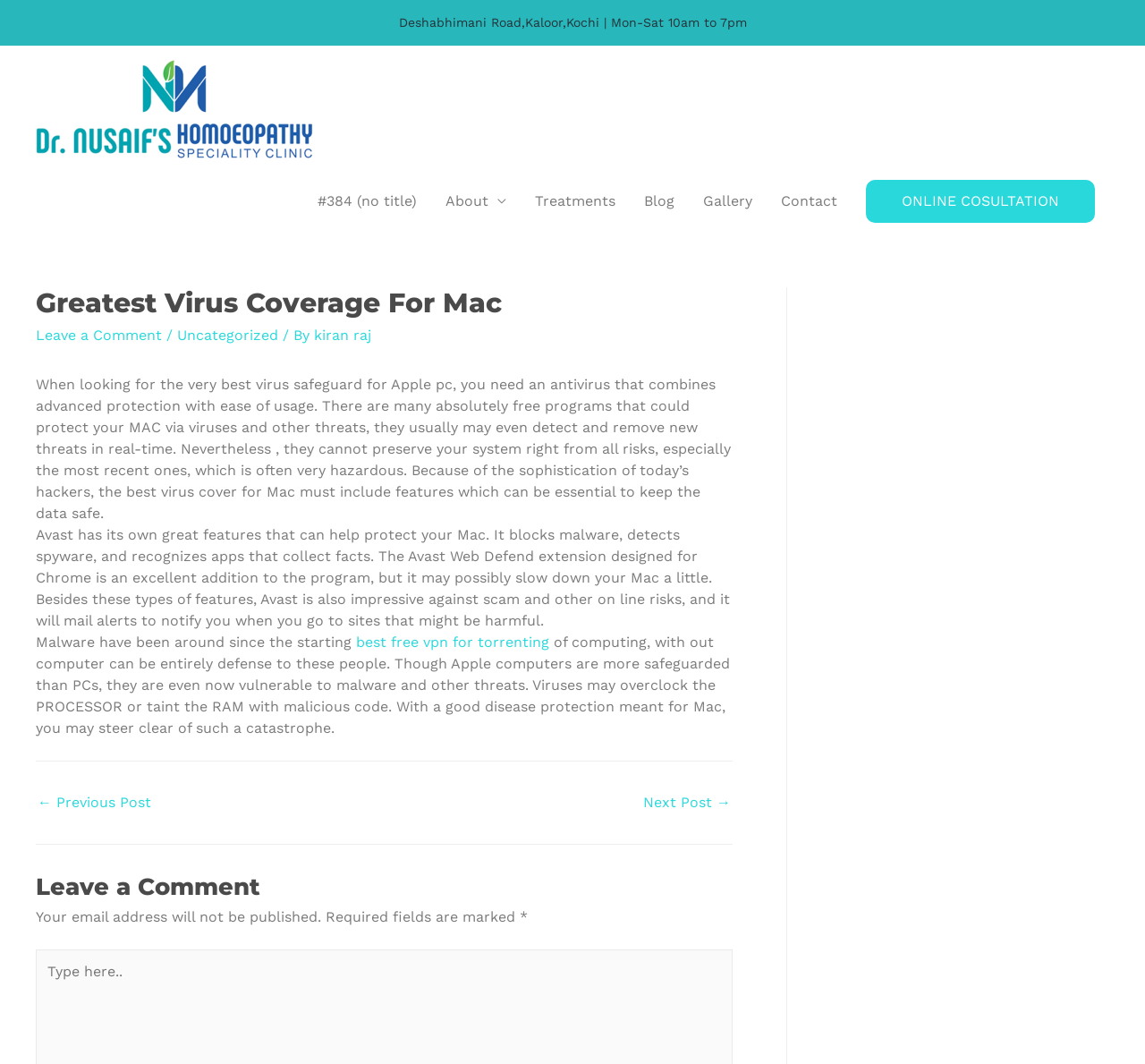With reference to the image, please provide a detailed answer to the following question: What is the topic of the article?

The article appears to be discussing the best virus protection options for Mac computers, highlighting the importance of advanced protection and ease of use. It also mentions specific features of antivirus software, such as Avast, and discusses the risks of malware and other online threats.